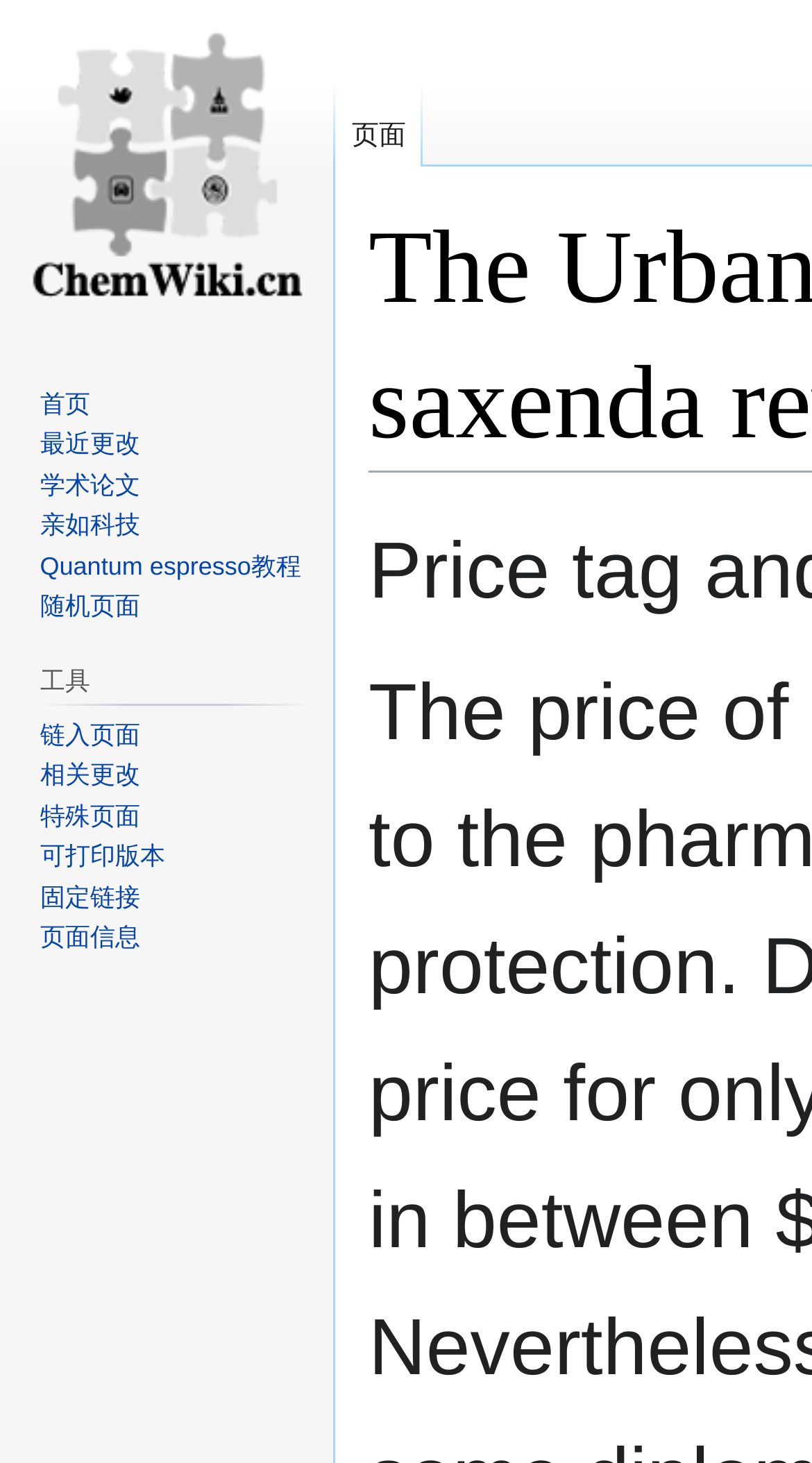What is the shortcut key for accessing the homepage?
Please give a detailed and thorough answer to the question, covering all relevant points.

I found the link '首页' under the '导航' navigation section, which has a key shortcut of Alt+z. This suggests that pressing Alt+z will take the user to the homepage.